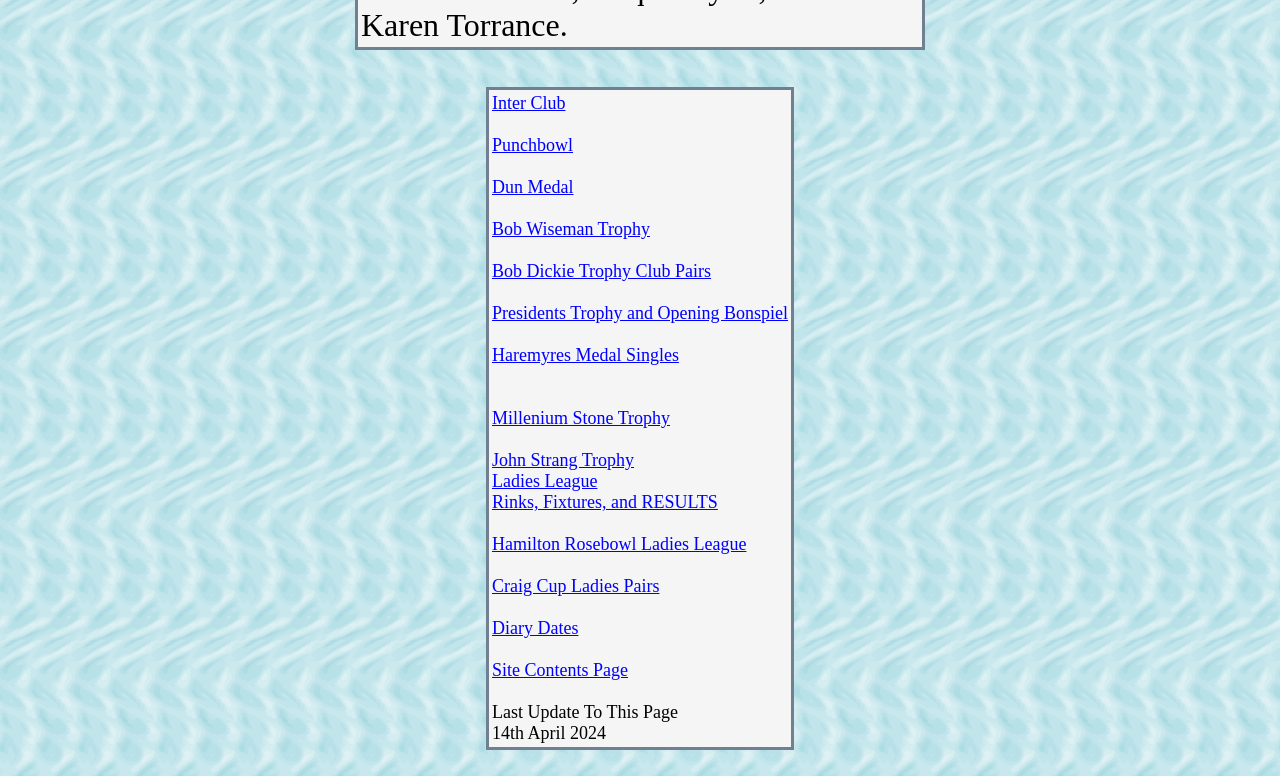Pinpoint the bounding box coordinates of the element you need to click to execute the following instruction: "click Inter Club". The bounding box should be represented by four float numbers between 0 and 1, in the format [left, top, right, bottom].

[0.384, 0.12, 0.442, 0.146]